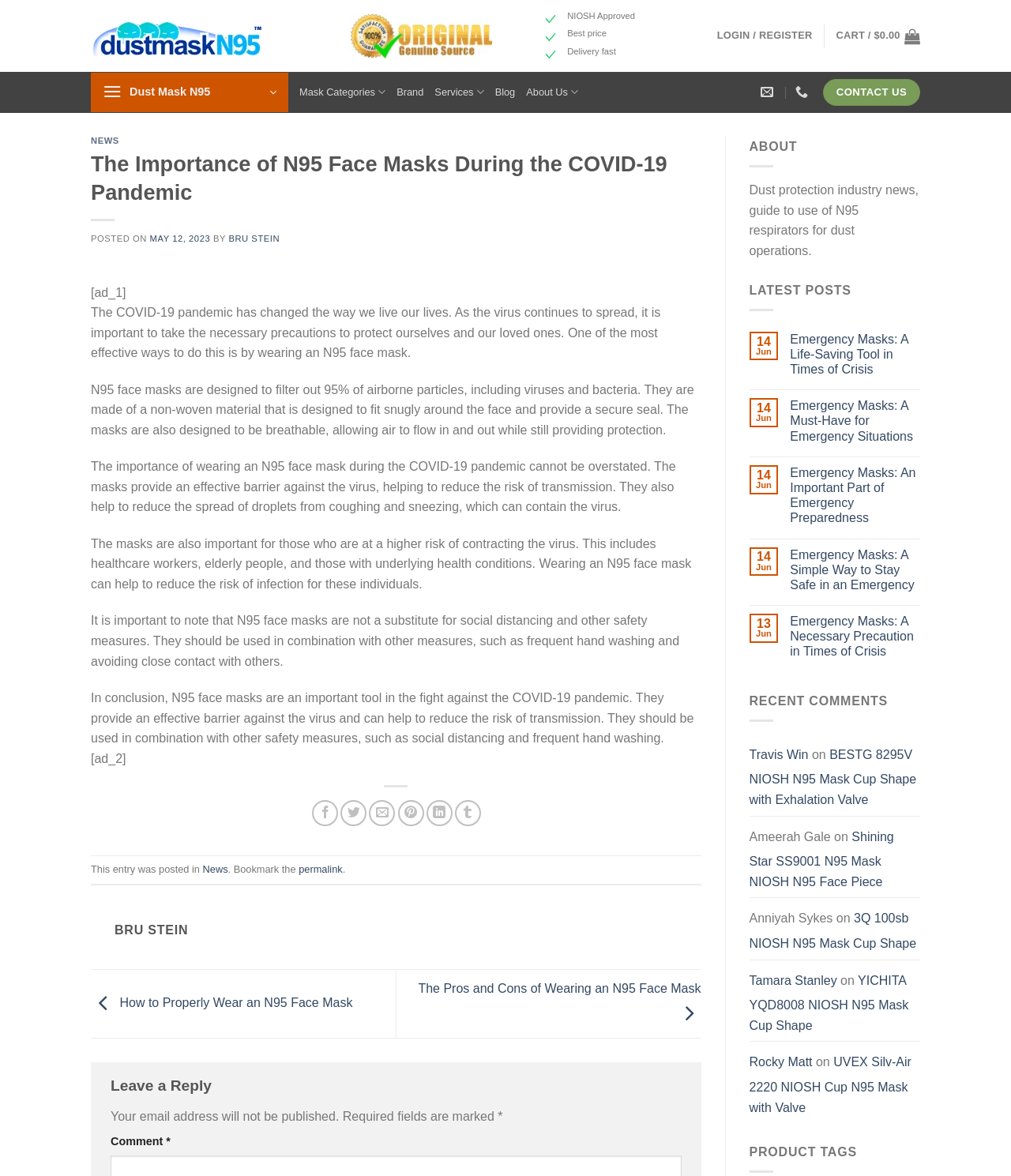What is the name of the face mask mentioned in the article?
Using the screenshot, give a one-word or short phrase answer.

N95